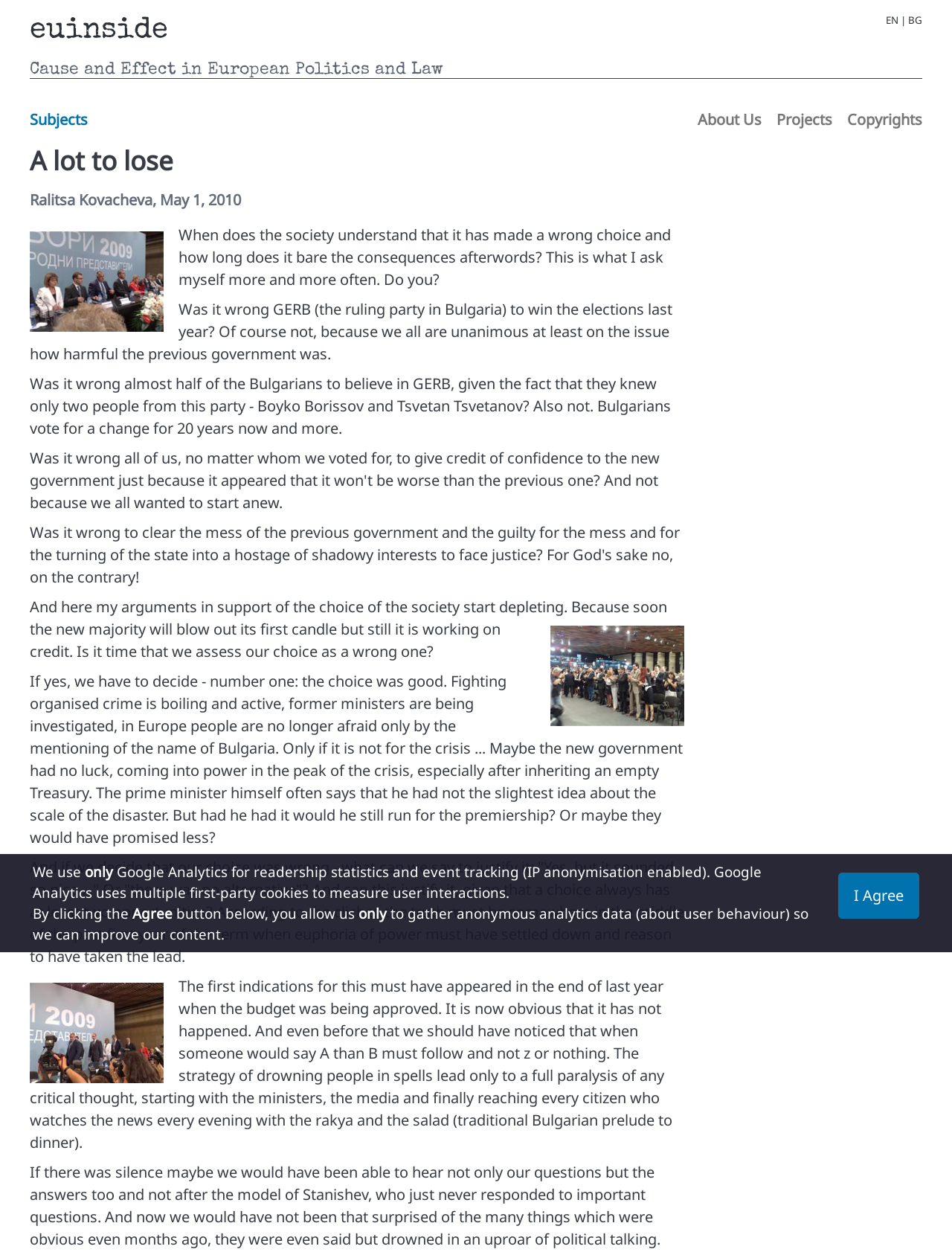What is the consequence of clicking the 'Agree' button?
Based on the image, give a one-word or short phrase answer.

Allowing anonymous analytics data gathering